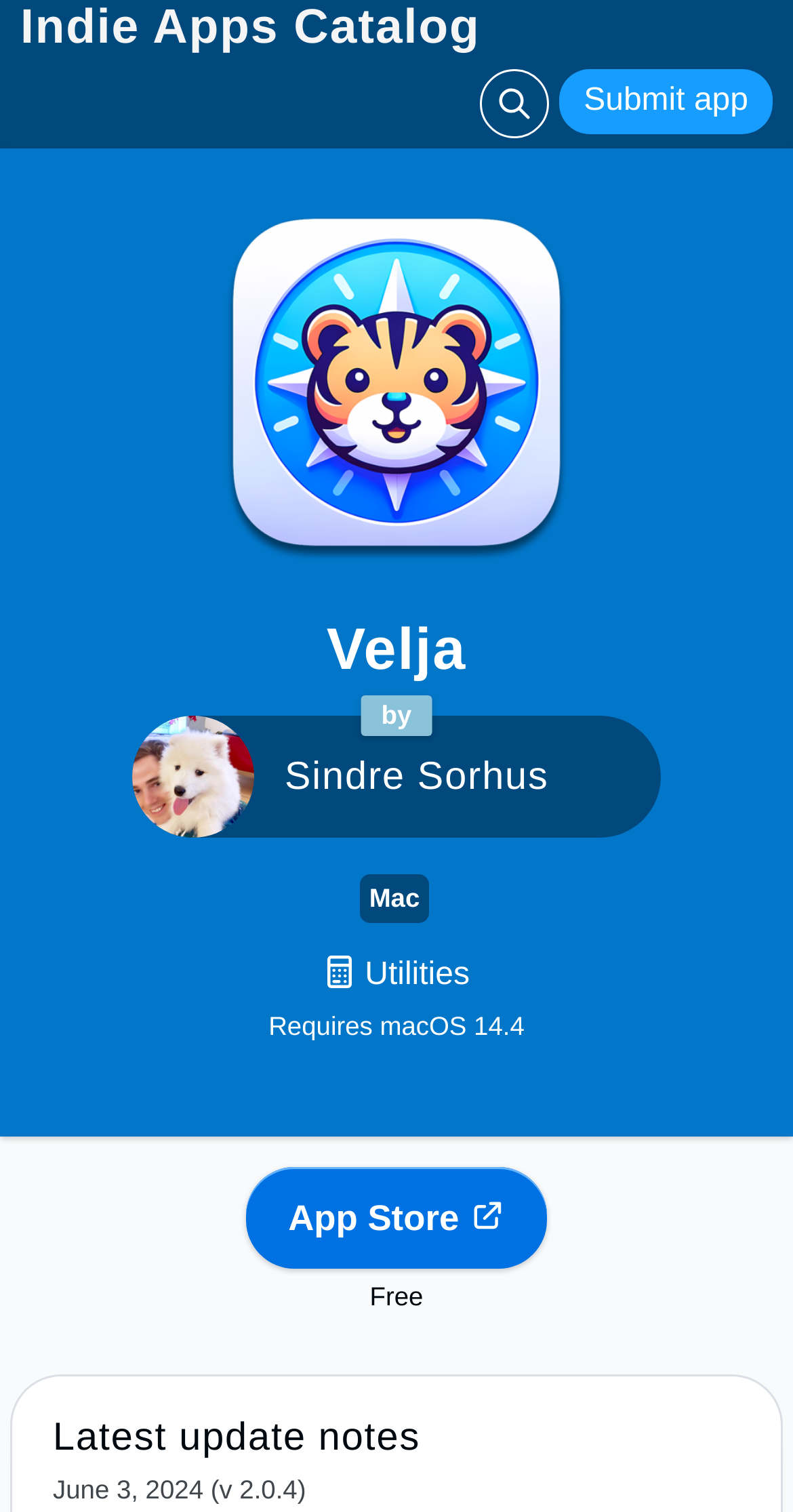What is the minimum macOS version required to run the app?
Make sure to answer the question with a detailed and comprehensive explanation.

The minimum macOS version required to run the app can be found in the StaticText element with the text 'Requires macOS 14.4' which is located below the app category, indicating that the app requires at least macOS 14.4 to run.